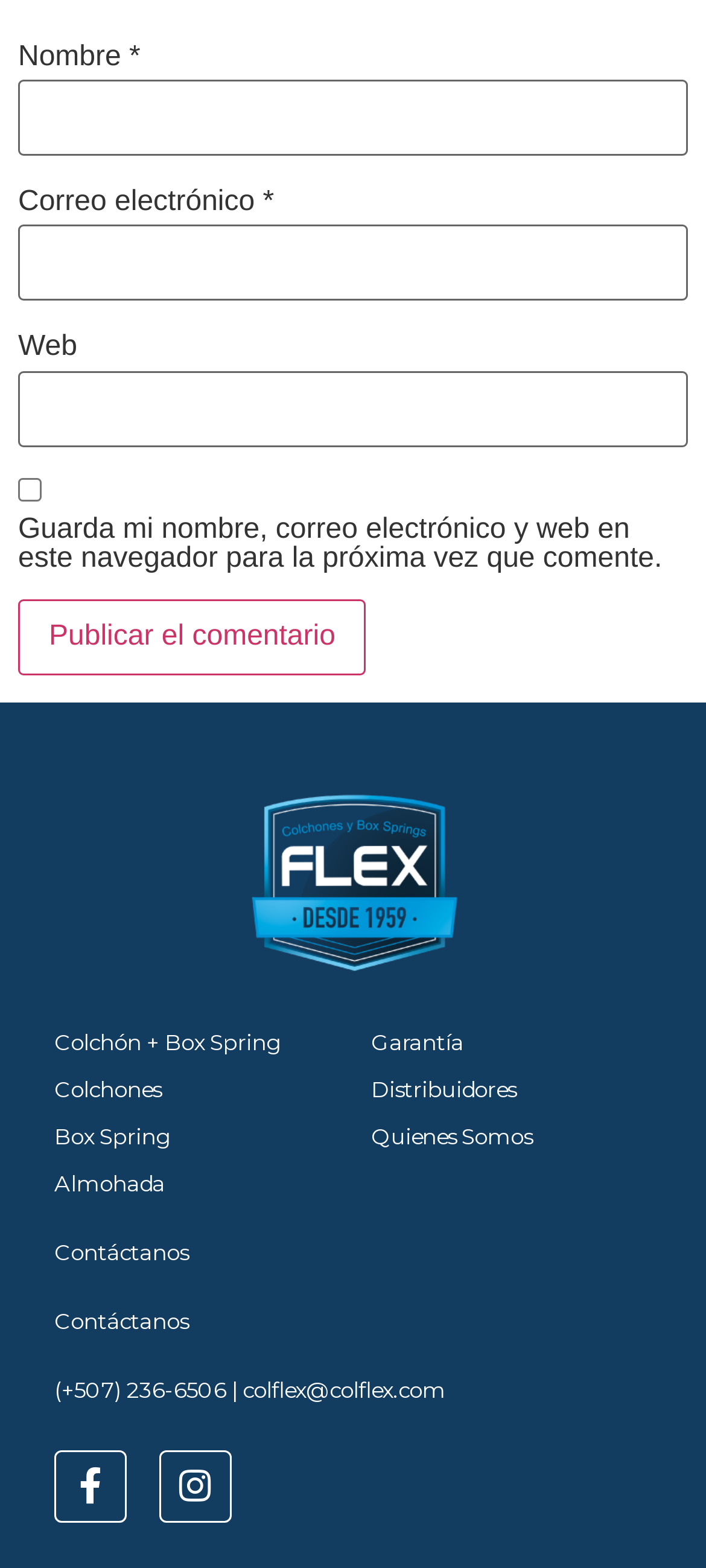Pinpoint the bounding box coordinates of the clickable element needed to complete the instruction: "Click the 'Publicar el comentario' button". The coordinates should be provided as four float numbers between 0 and 1: [left, top, right, bottom].

[0.026, 0.383, 0.519, 0.431]